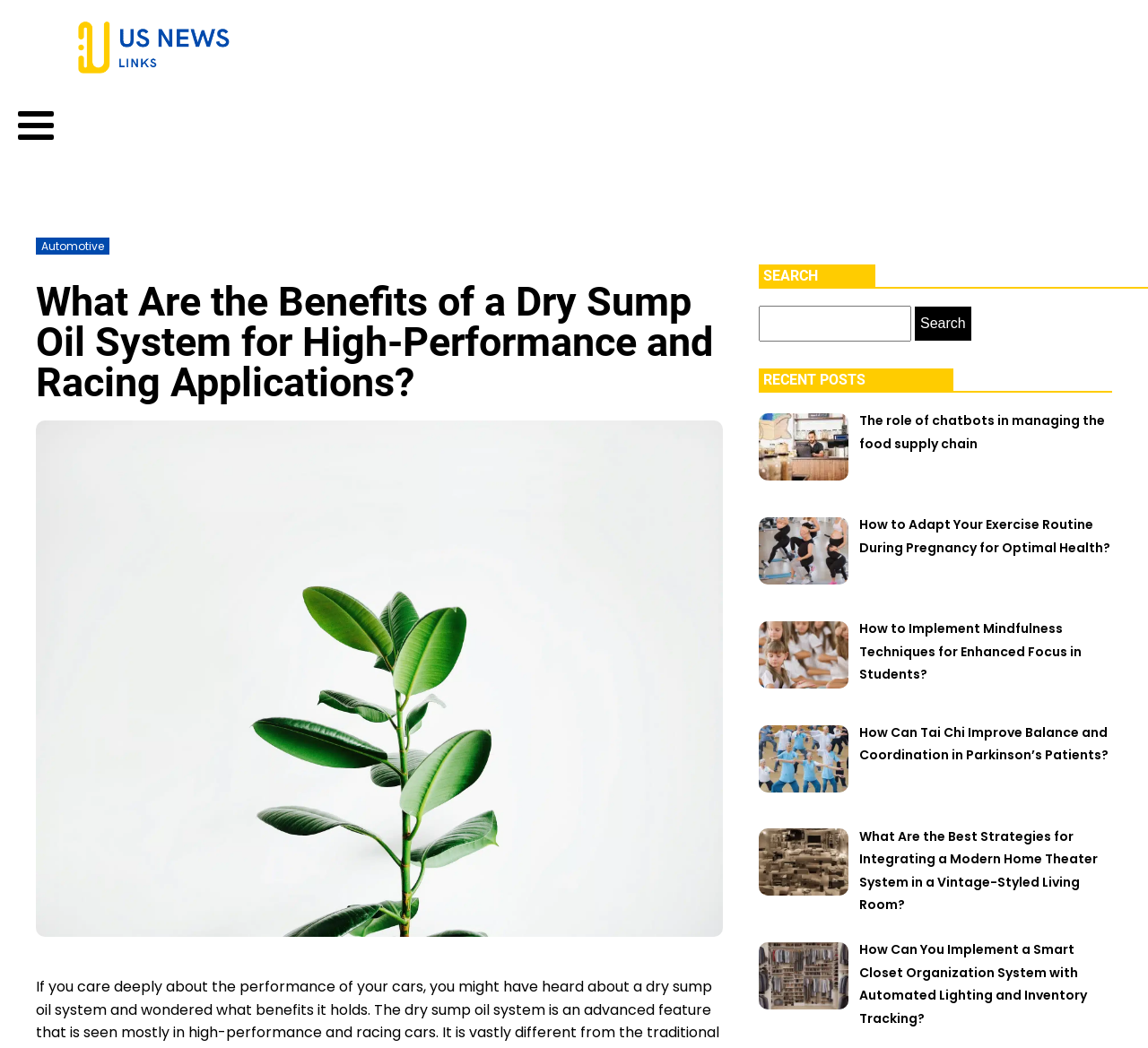Please identify the bounding box coordinates of the area that needs to be clicked to fulfill the following instruction: "Check recent posts."

[0.661, 0.351, 0.83, 0.373]